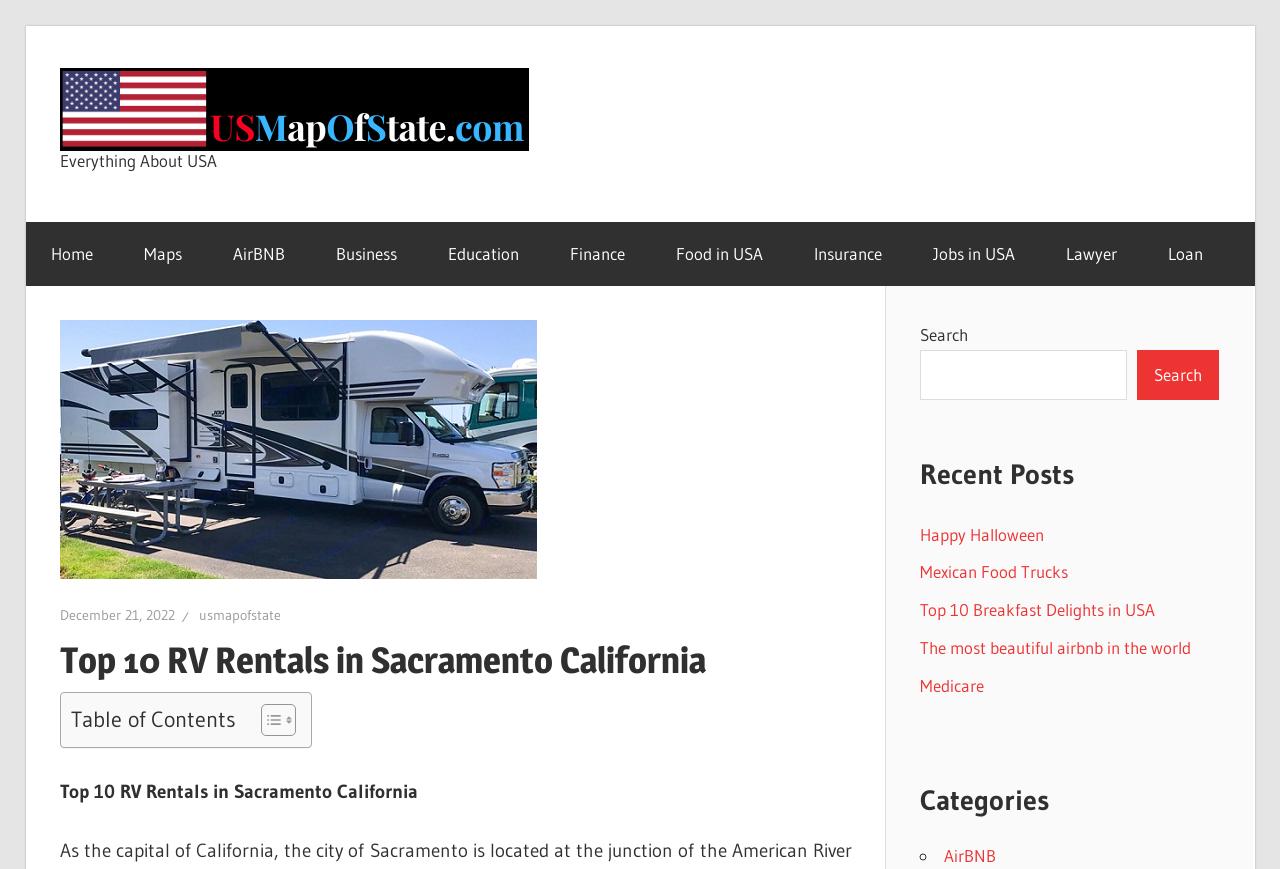Can you extract the headline from the webpage for me?

Top 10 RV Rentals in Sacramento California